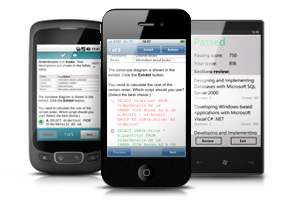What is the purpose of the central device?
Using the visual information, respond with a single word or phrase.

Interactive exam preparation